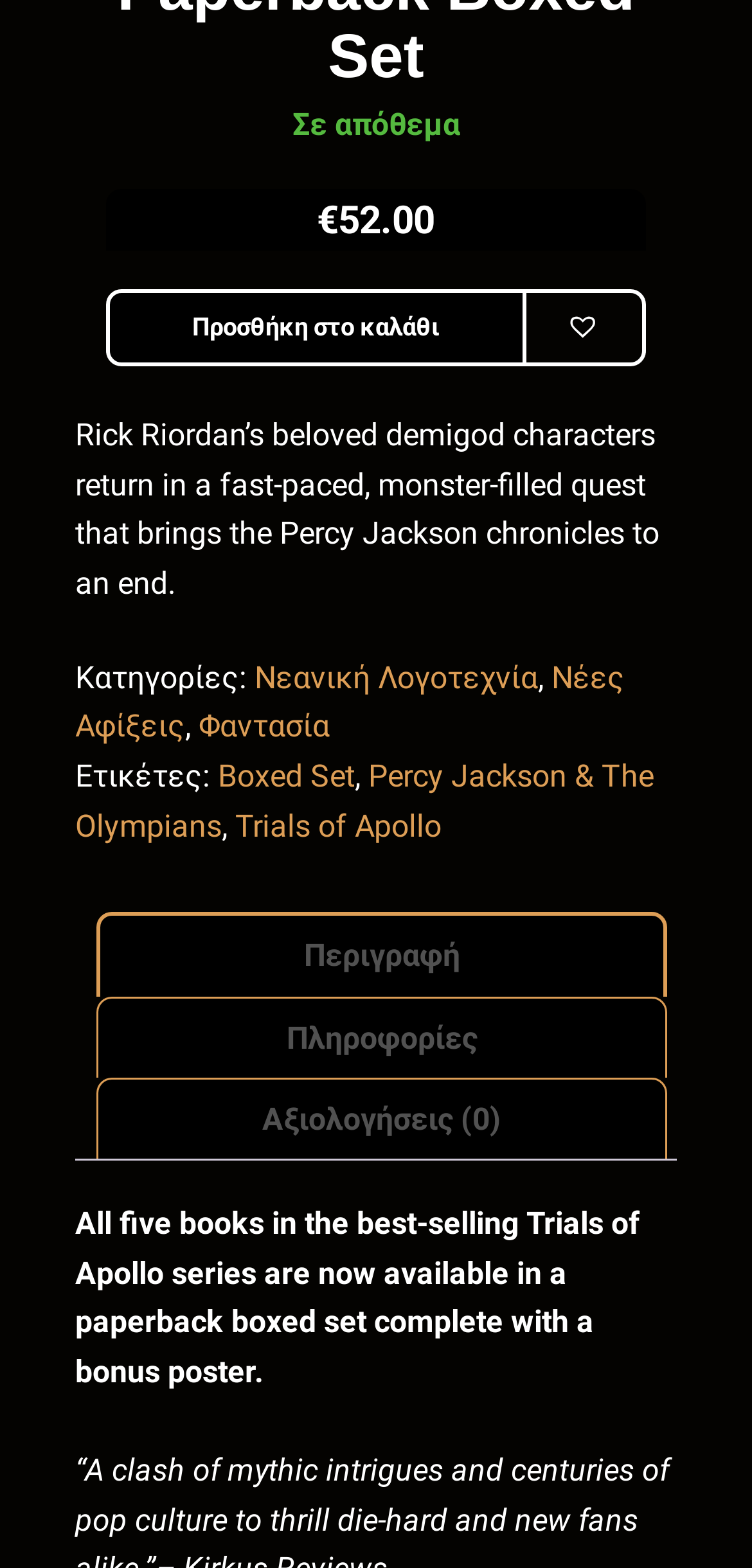Specify the bounding box coordinates of the area to click in order to follow the given instruction: "View reviews."

[0.128, 0.688, 0.887, 0.74]